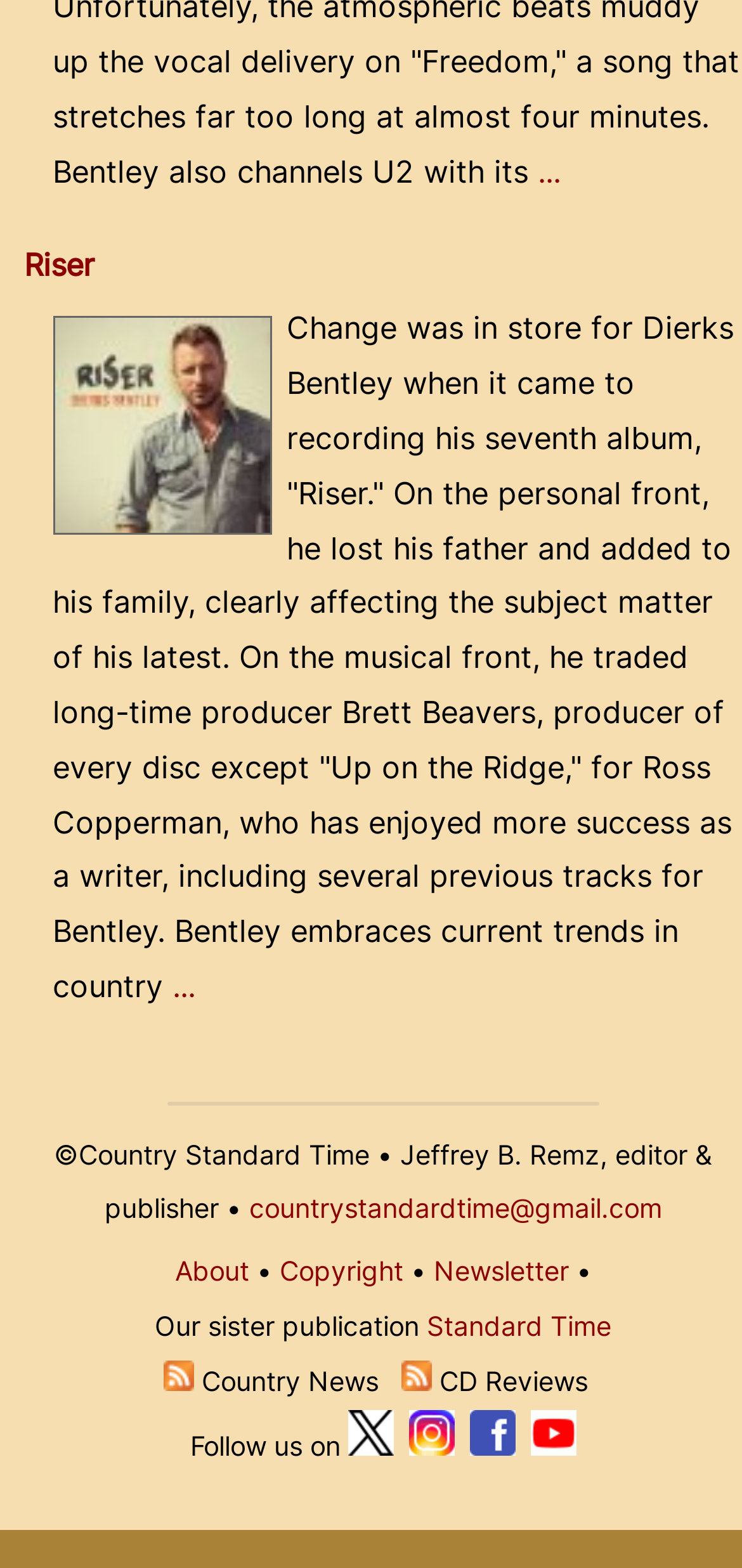Reply to the question with a single word or phrase:
What is the name of the sister publication?

Standard Time